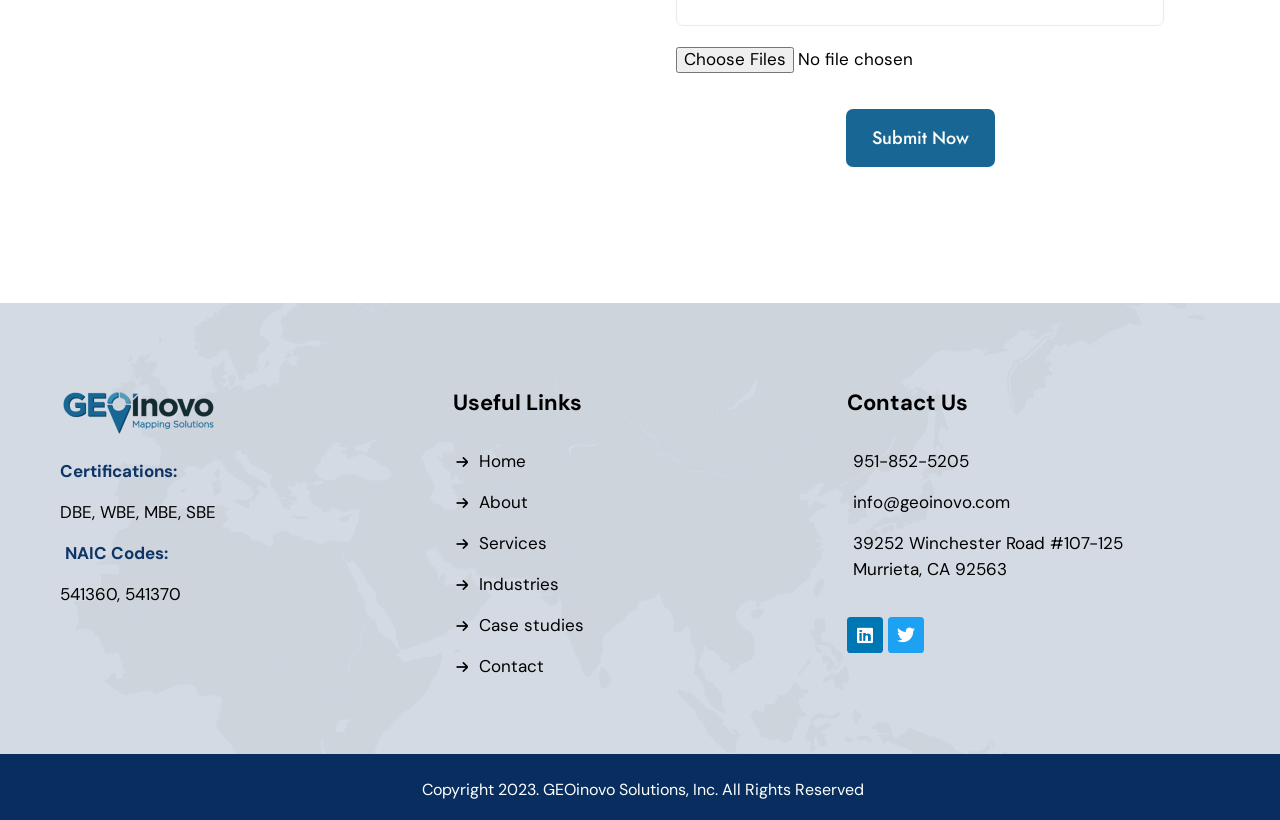What is the address of the company?
Look at the image and answer the question using a single word or phrase.

39252 Winchester Road #107-125 Murrieta, CA 92563